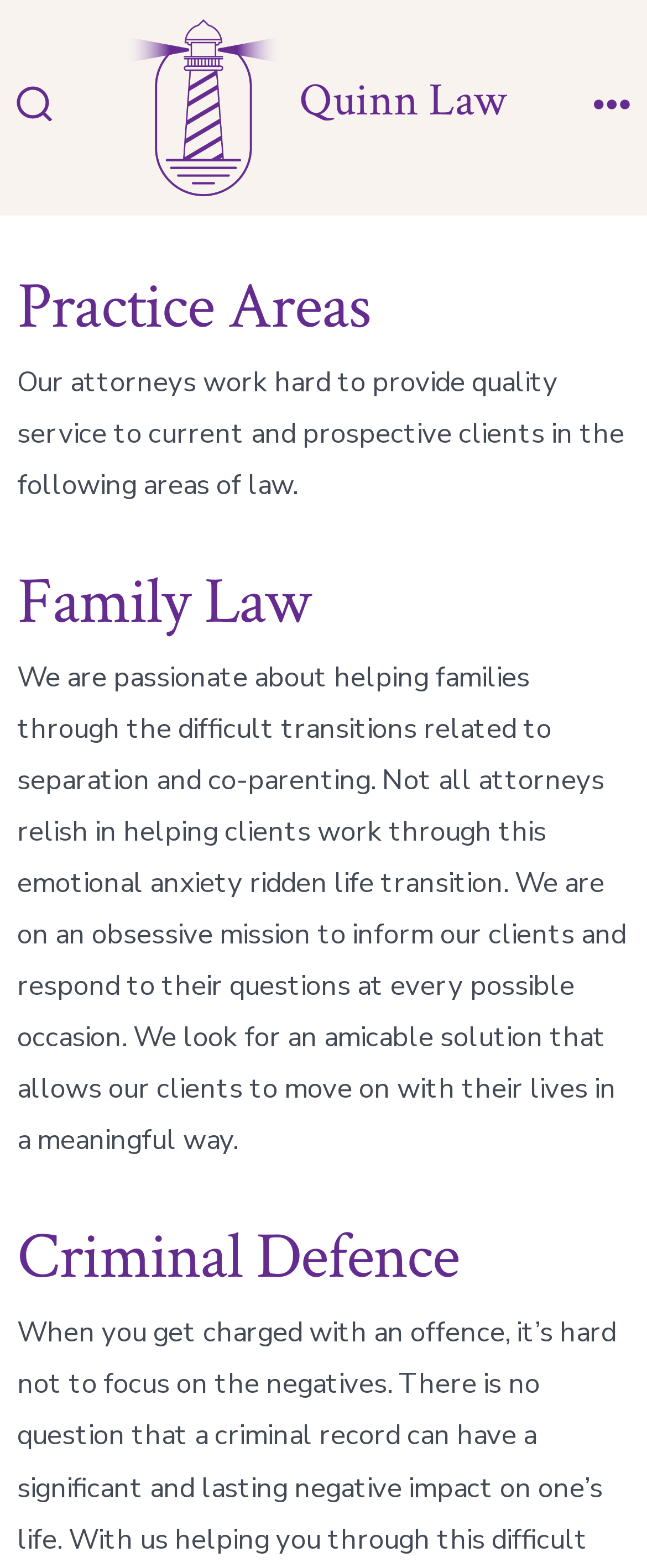What is the name of the law firm? Using the information from the screenshot, answer with a single word or phrase.

Quinn Law